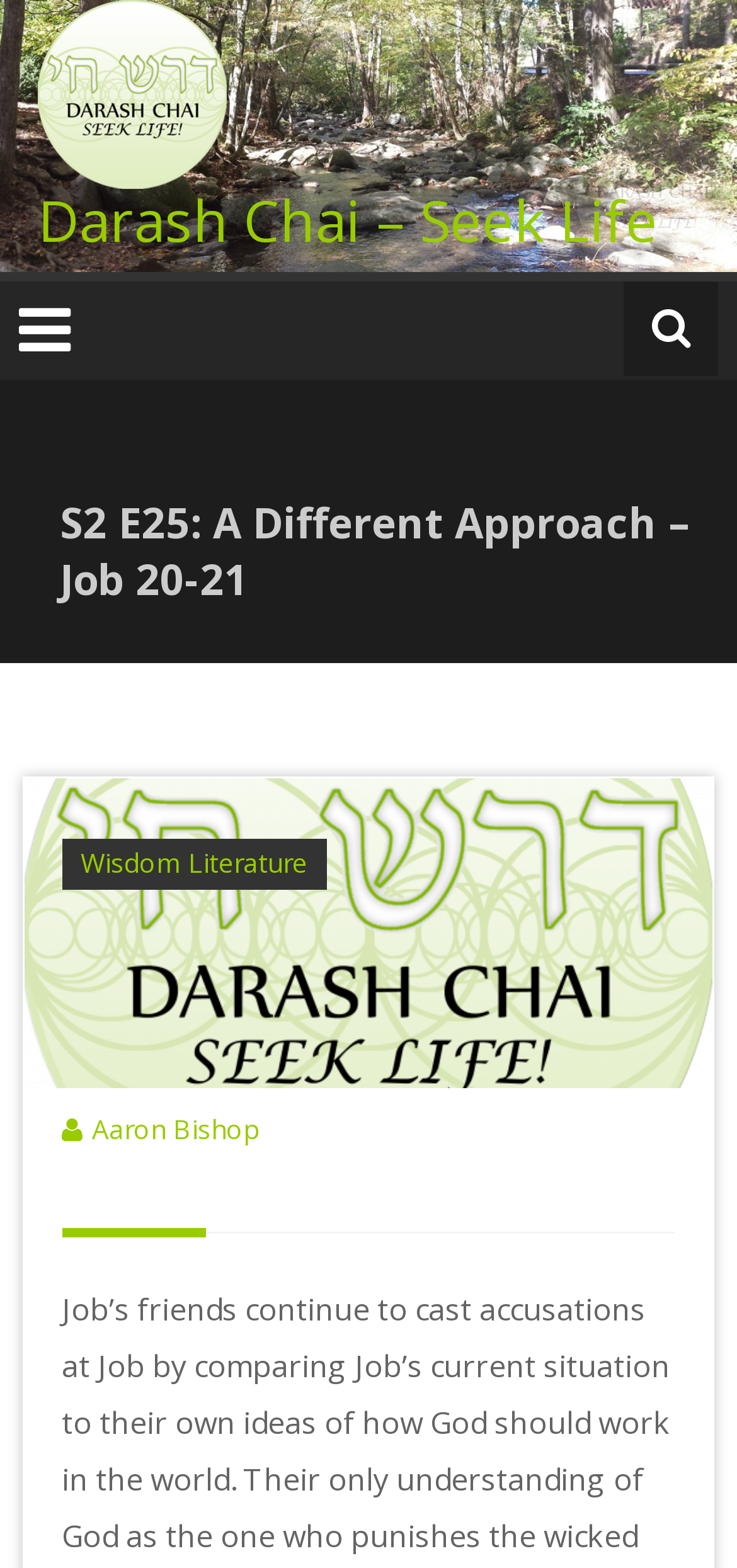Find the bounding box of the element with the following description: "Benefits Of Walnuts For Health". The coordinates must be four float numbers between 0 and 1, formatted as [left, top, right, bottom].

None